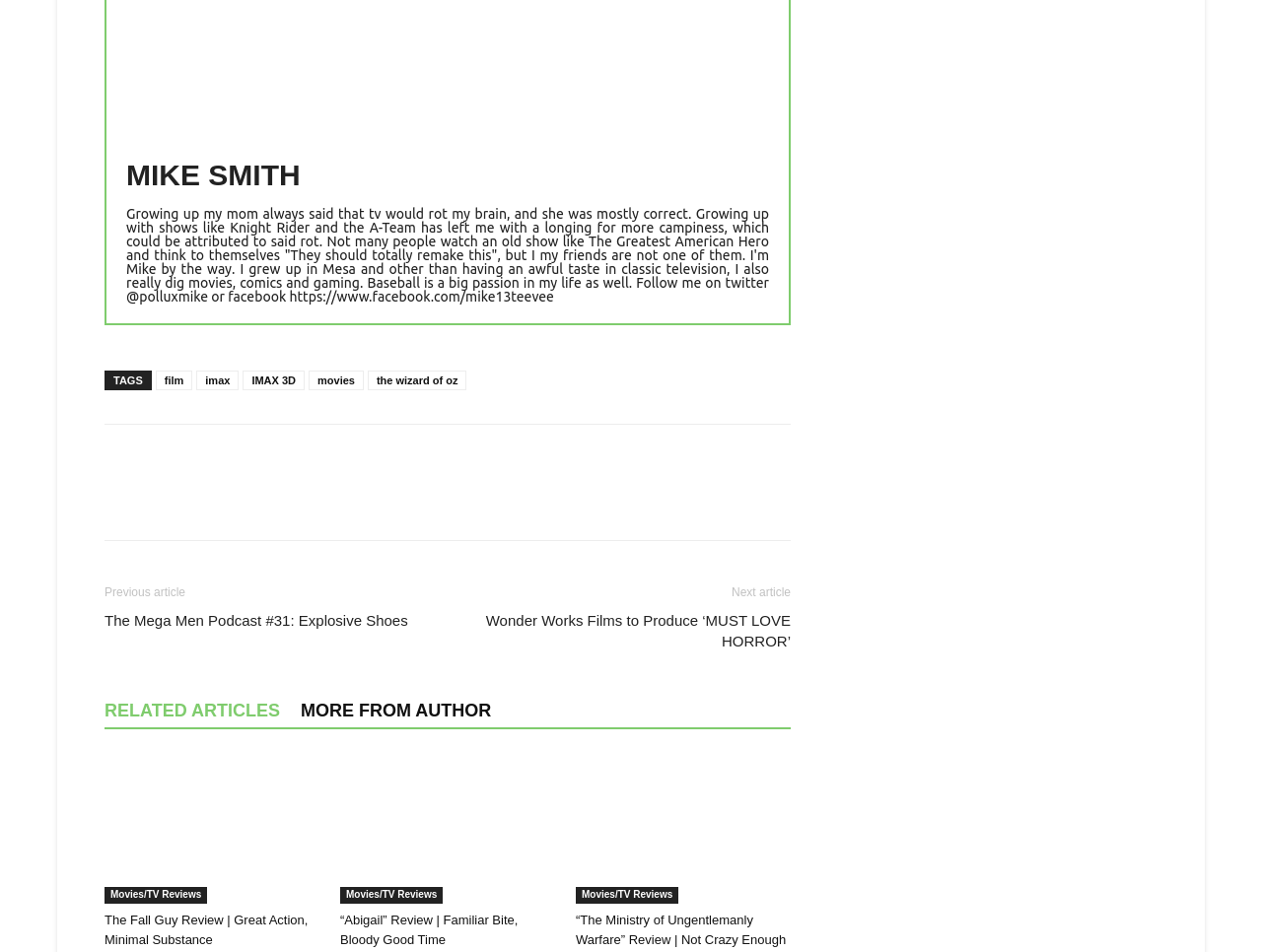What is the title of the first related article?
Provide a short answer using one word or a brief phrase based on the image.

The Fall Guy Review